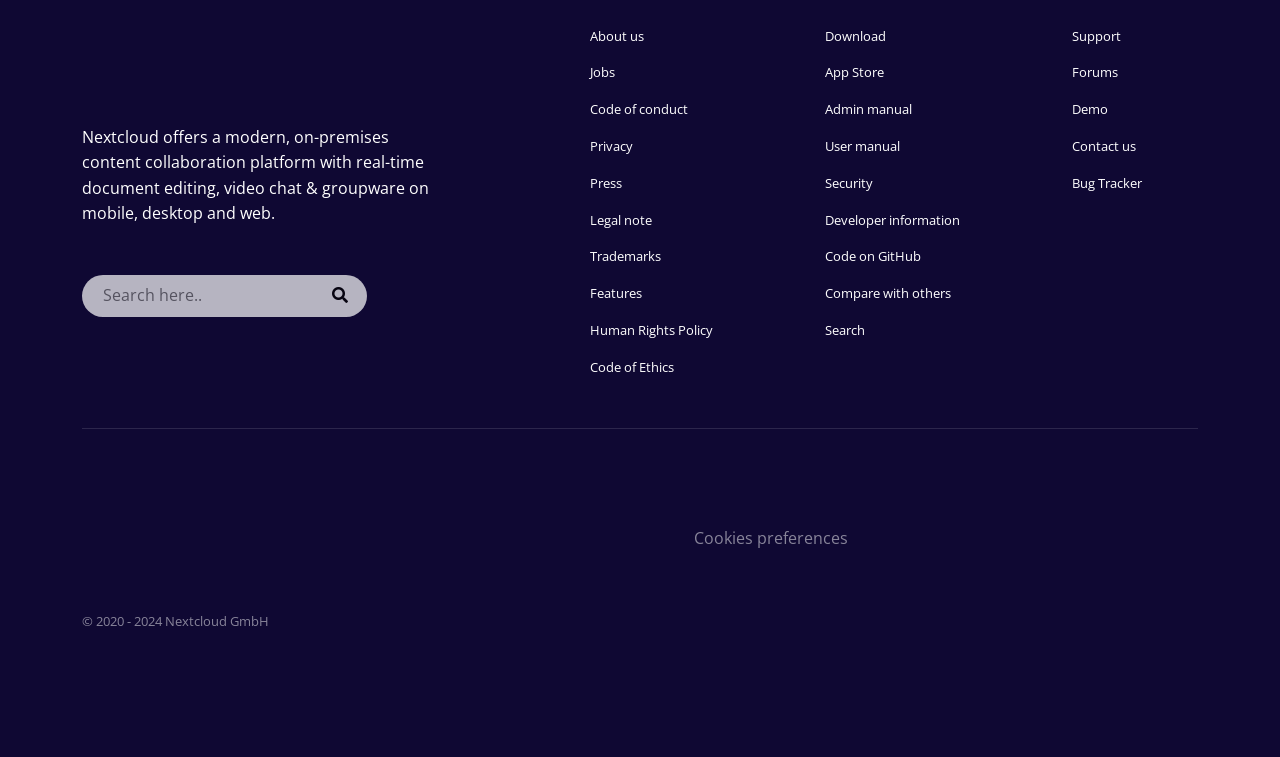What is the main topic of the webpage?
Provide a detailed answer to the question, using the image to inform your response.

The main topic of the webpage can be inferred from the introductory text, which states 'Nextcloud offers a modern, on-premises content collaboration platform with real-time document editing, video chat & groupware on mobile, desktop and web'.